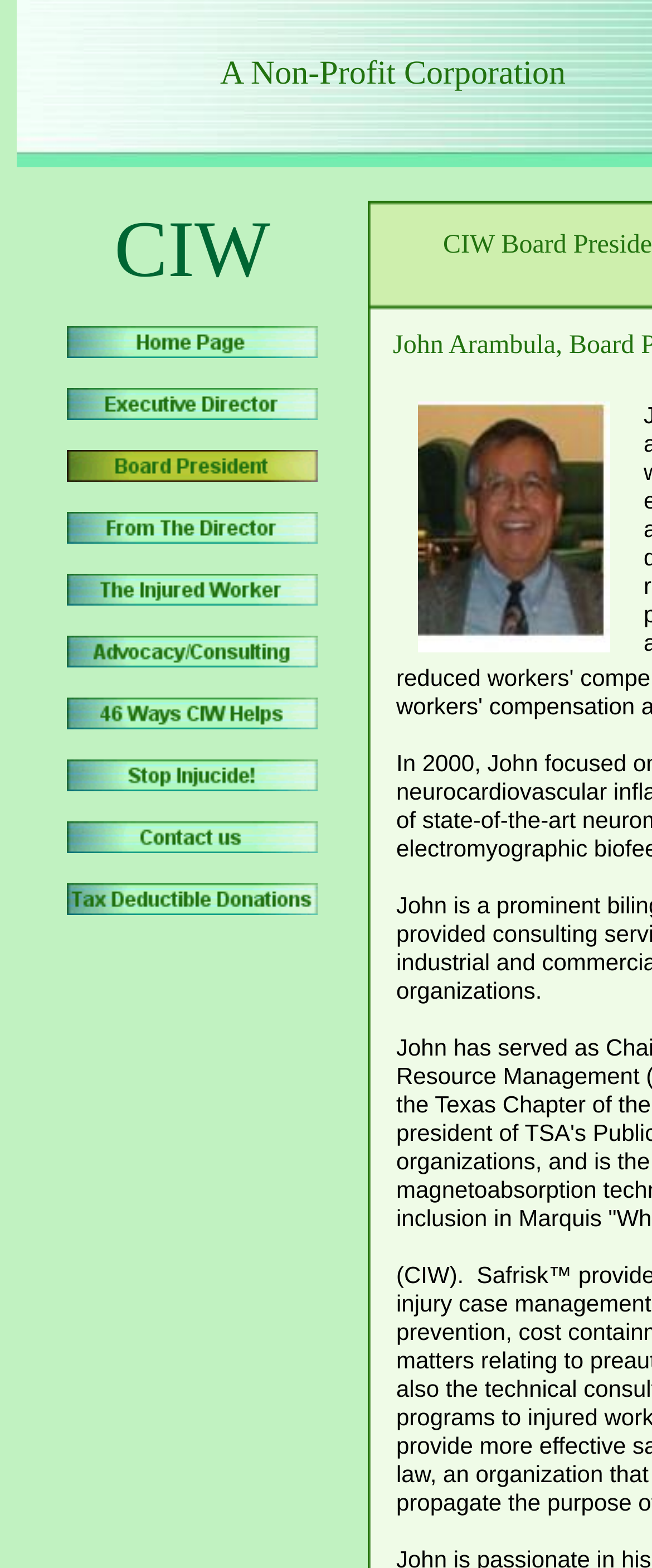Please determine the bounding box of the UI element that matches this description: name="i12". The coordinates should be given as (top-left x, top-left y, bottom-right x, bottom-right y), with all values between 0 and 1.

[0.103, 0.57, 0.487, 0.588]